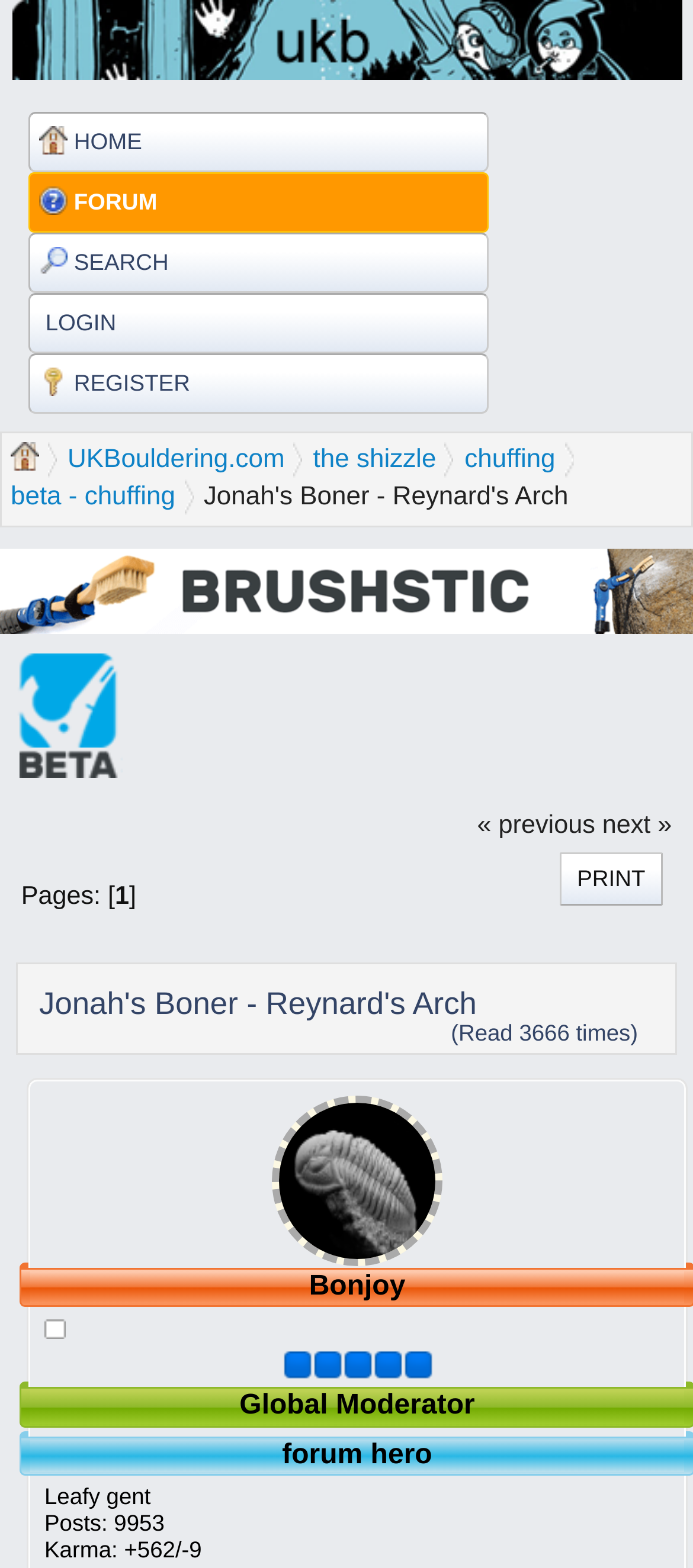Summarize the contents and layout of the webpage in detail.

The webpage is about "Jonah's Boner - Reynard's Arch" and appears to be a forum or discussion page. At the top, there is a heading "UKBouldering.com" with a link and an image. Below this, there are several links to navigate the website, including "HOME", "FORUM", "SEARCH", "LOGIN", and "REGISTER".

On the left side, there are two columns of links. The first column has links to "UKBouldering.com", "the shizzle", "chuffing", and "beta - chuffing". The second column has a link to "Beta Climbing Designs Brush Stick" with an image.

In the main content area, there is a table with a link and an image. Below this, there are navigation links to "« previous" and "next »" pages, as well as a "PRINT" link. The page title "Jonah's Boner - Reynard's Arch" is displayed with the number of times it has been read.

The main content of the page appears to be a discussion thread, with a user's post displayed. The user's information, including their name "Bonjoy", status "Offline", and rating indicated by five star images, is shown. The user's post is followed by their title "Global Moderator" and "forum hero", as well as their post count and karma rating.